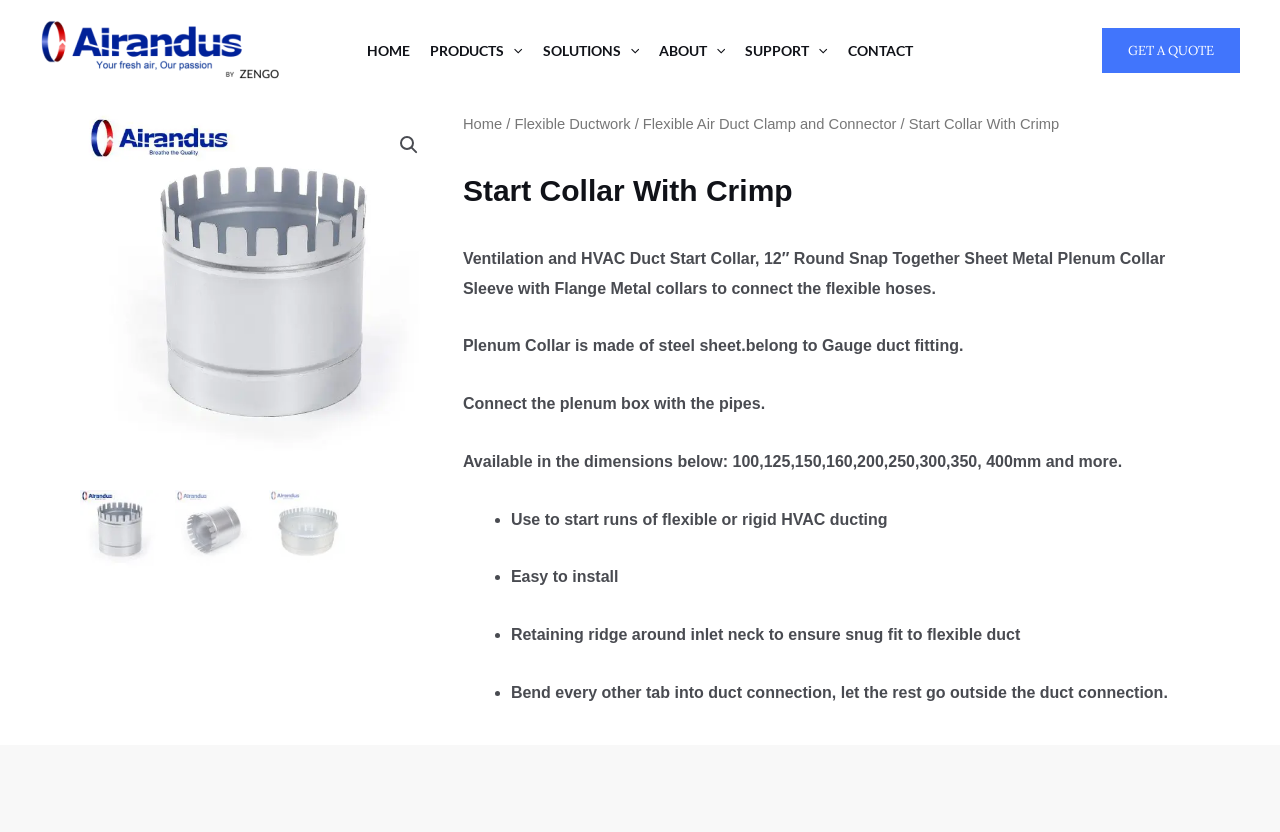Provide the bounding box coordinates of the HTML element this sentence describes: "parent_node: SOLUTIONS aria-label="Menu Toggle"". The bounding box coordinates consist of four float numbers between 0 and 1, i.e., [left, top, right, bottom].

[0.485, 0.043, 0.499, 0.079]